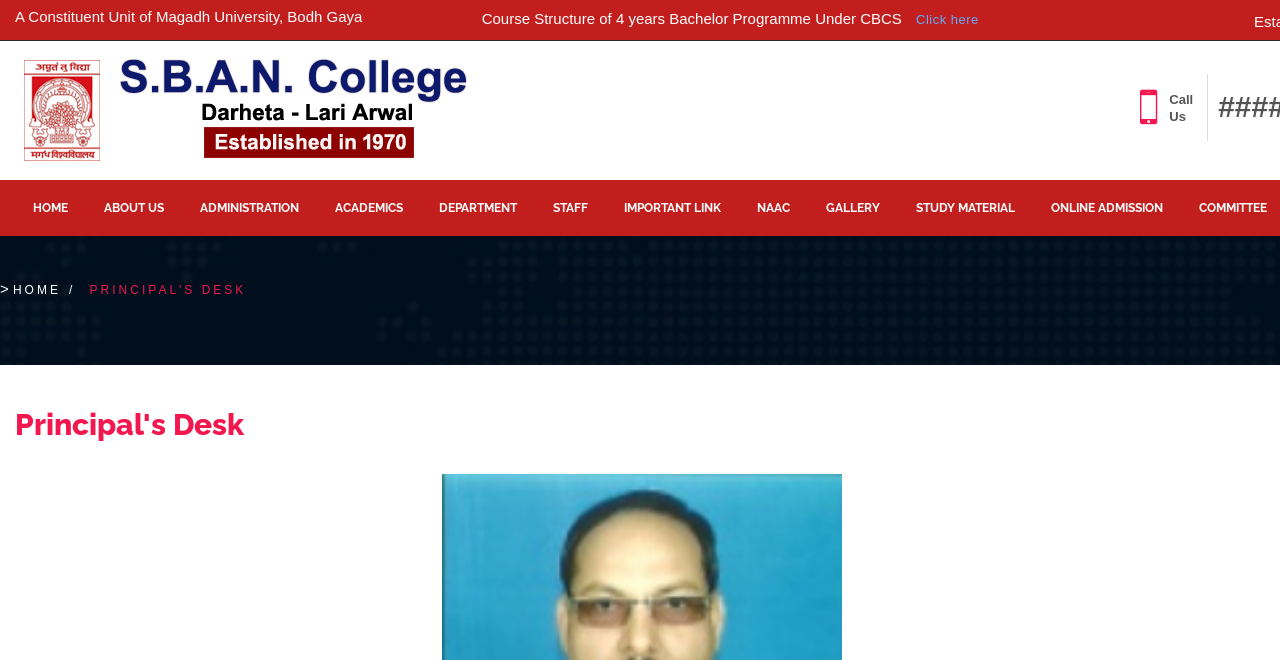Answer the question in one word or a short phrase:
What is the title of the section below the navigation menu?

Principal's Desk